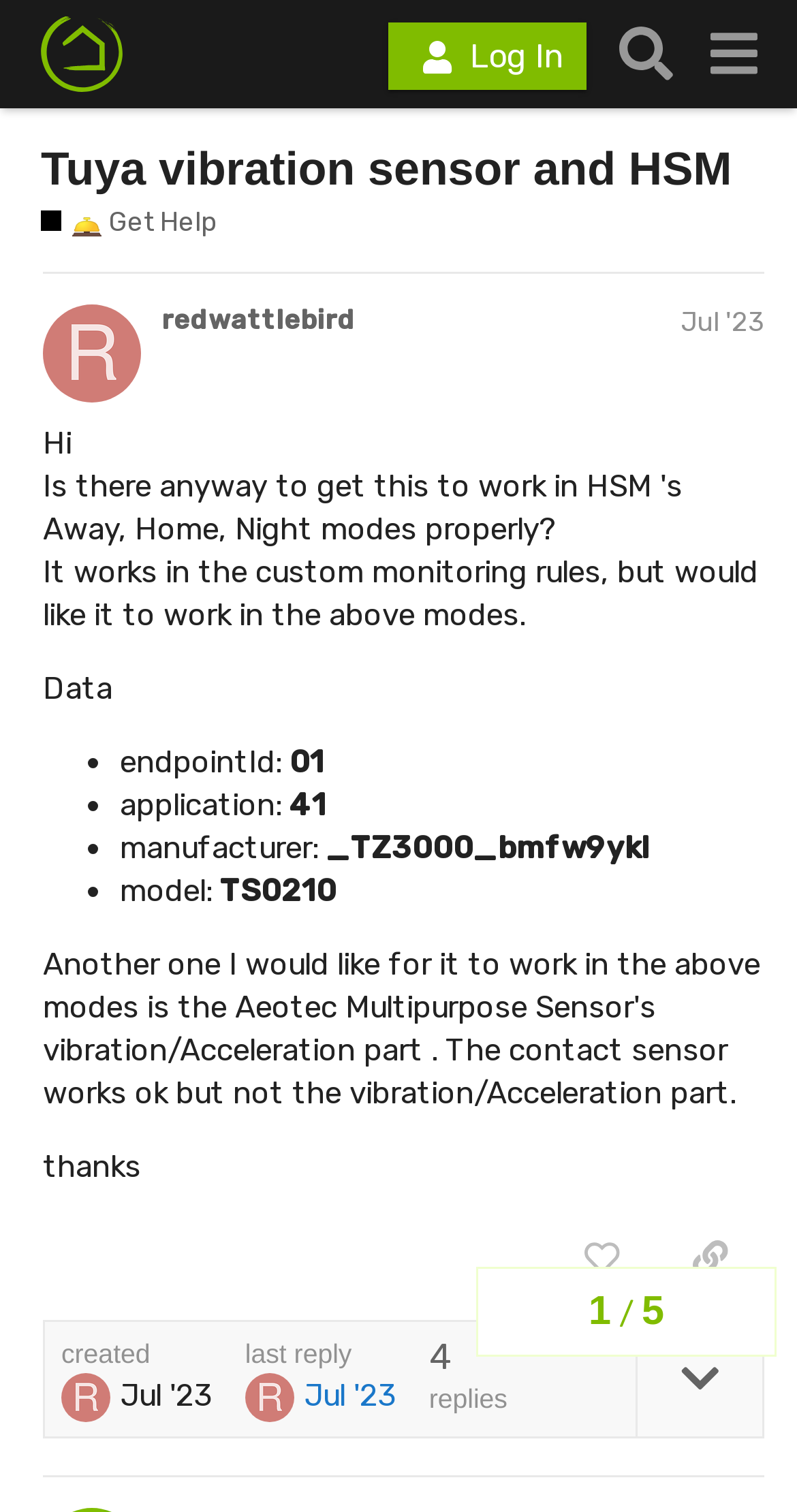Please determine and provide the text content of the webpage's heading.

Tuya vibration sensor and HSM